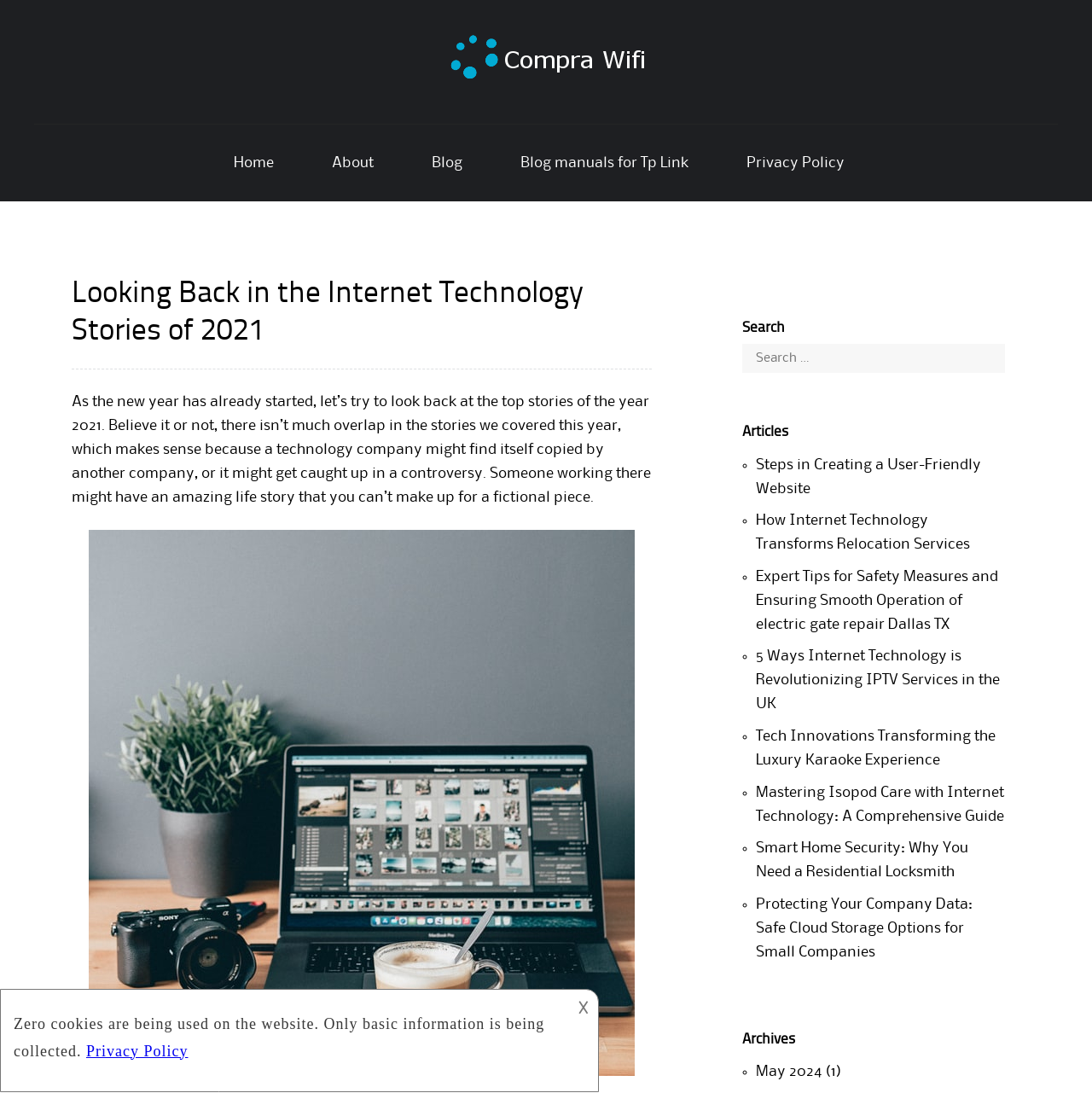Identify the bounding box coordinates of the section to be clicked to complete the task described by the following instruction: "Go to the home page". The coordinates should be four float numbers between 0 and 1, formatted as [left, top, right, bottom].

[0.214, 0.138, 0.251, 0.16]